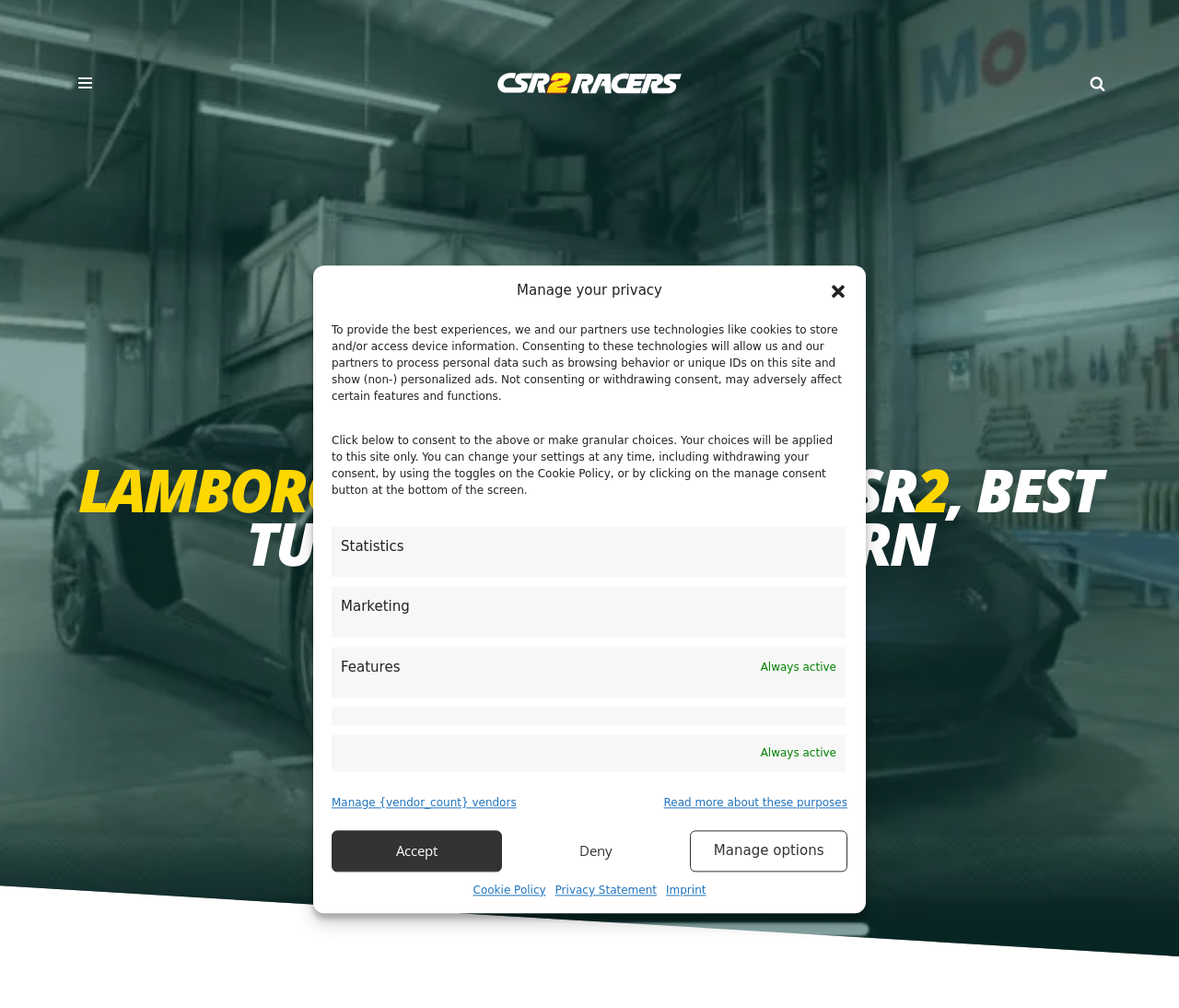Determine the heading of the webpage and extract its text content.

LAMBORGHINI AVENTADOR CSR2, BEST TUNE AND SHIFT PATTERN